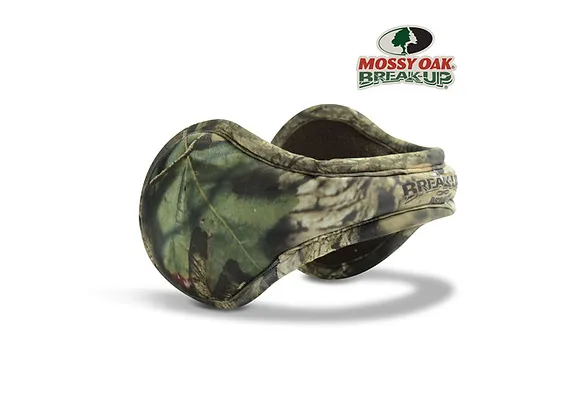Is the ear warmer compatible with various head sizes?
Please provide a single word or phrase as your answer based on the image.

Yes